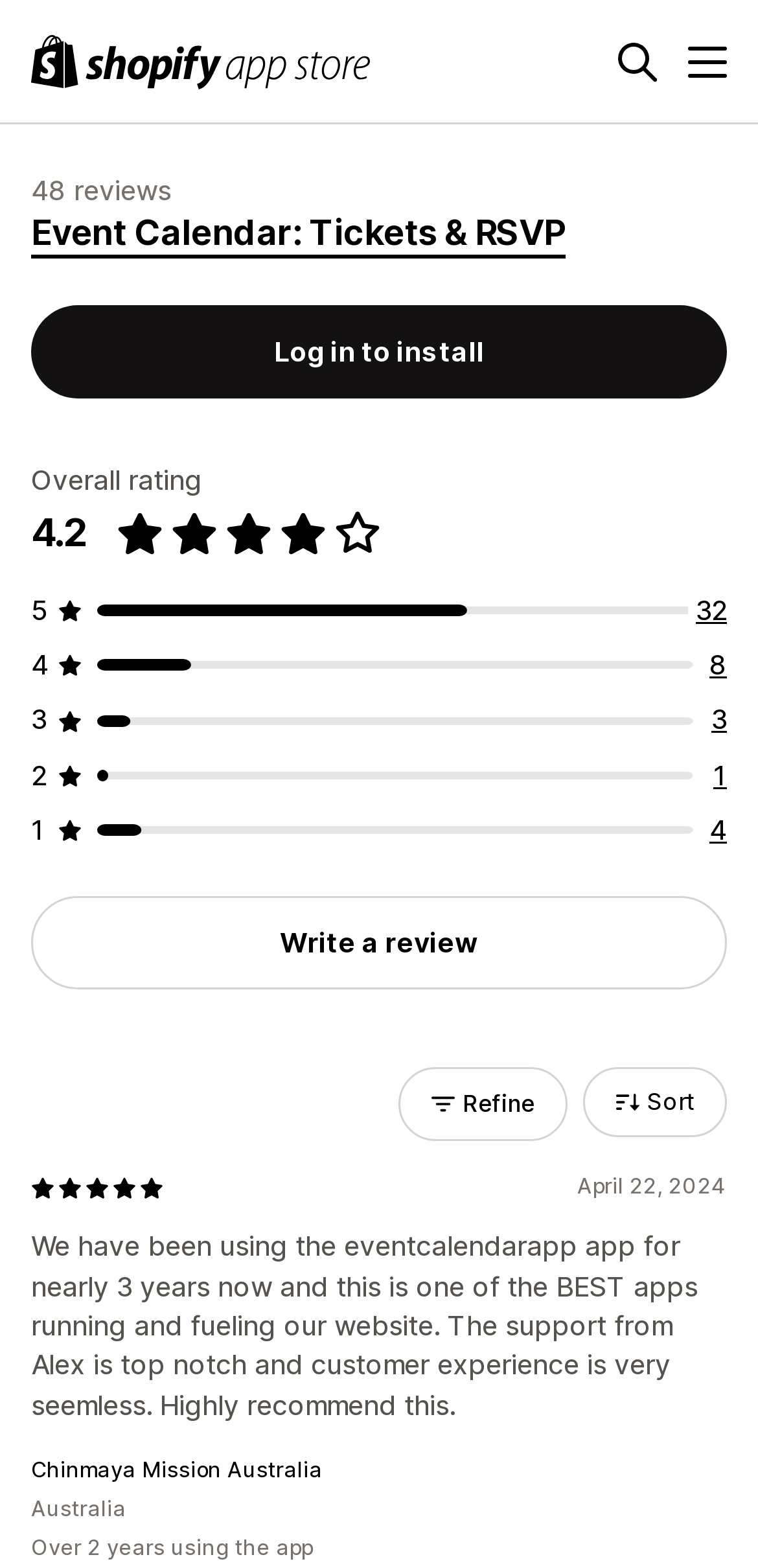How many total reviews are there? Using the information from the screenshot, answer with a single word or phrase.

32